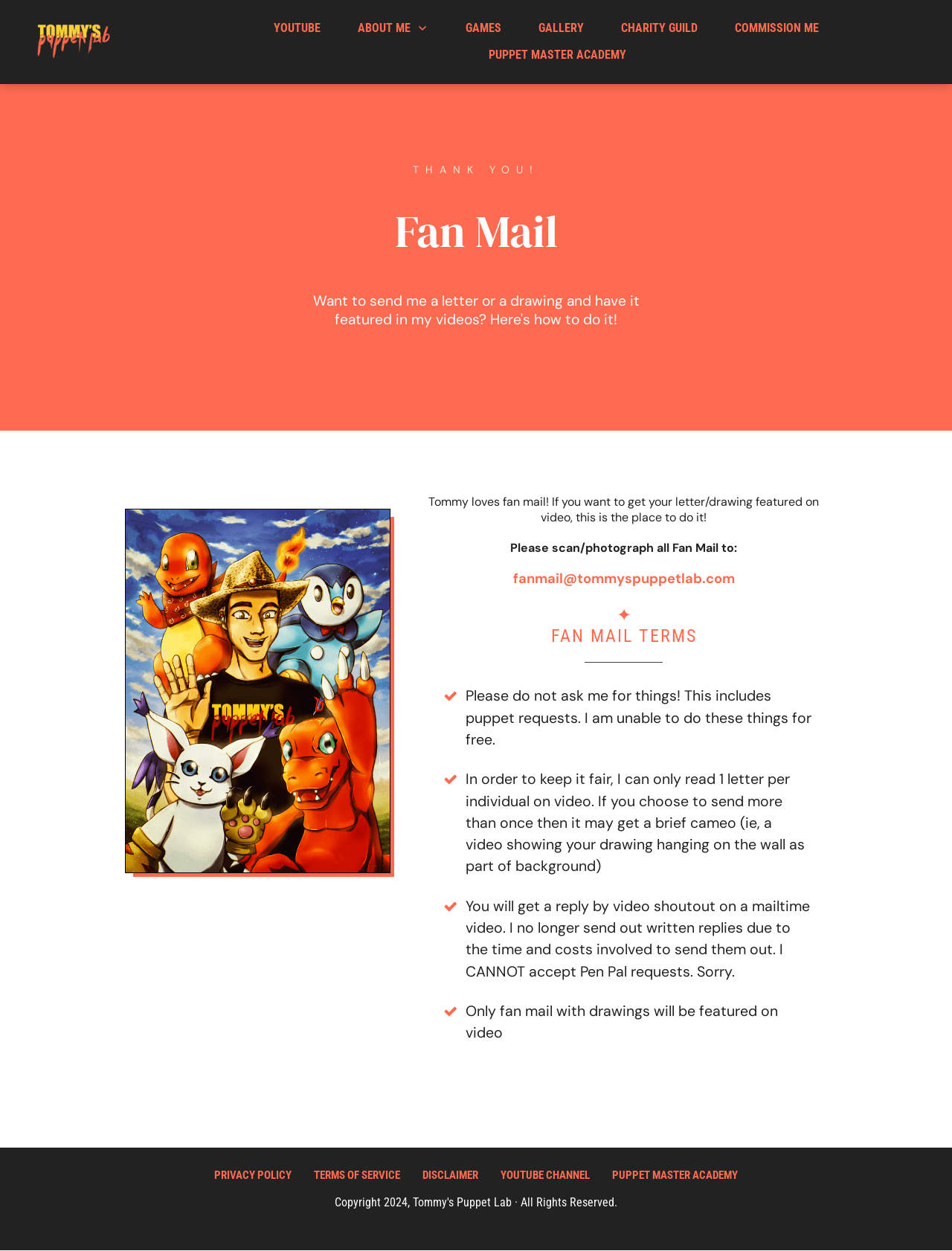Find the bounding box coordinates of the clickable area required to complete the following action: "Click on the YOUTUBE link".

[0.288, 0.013, 0.337, 0.032]